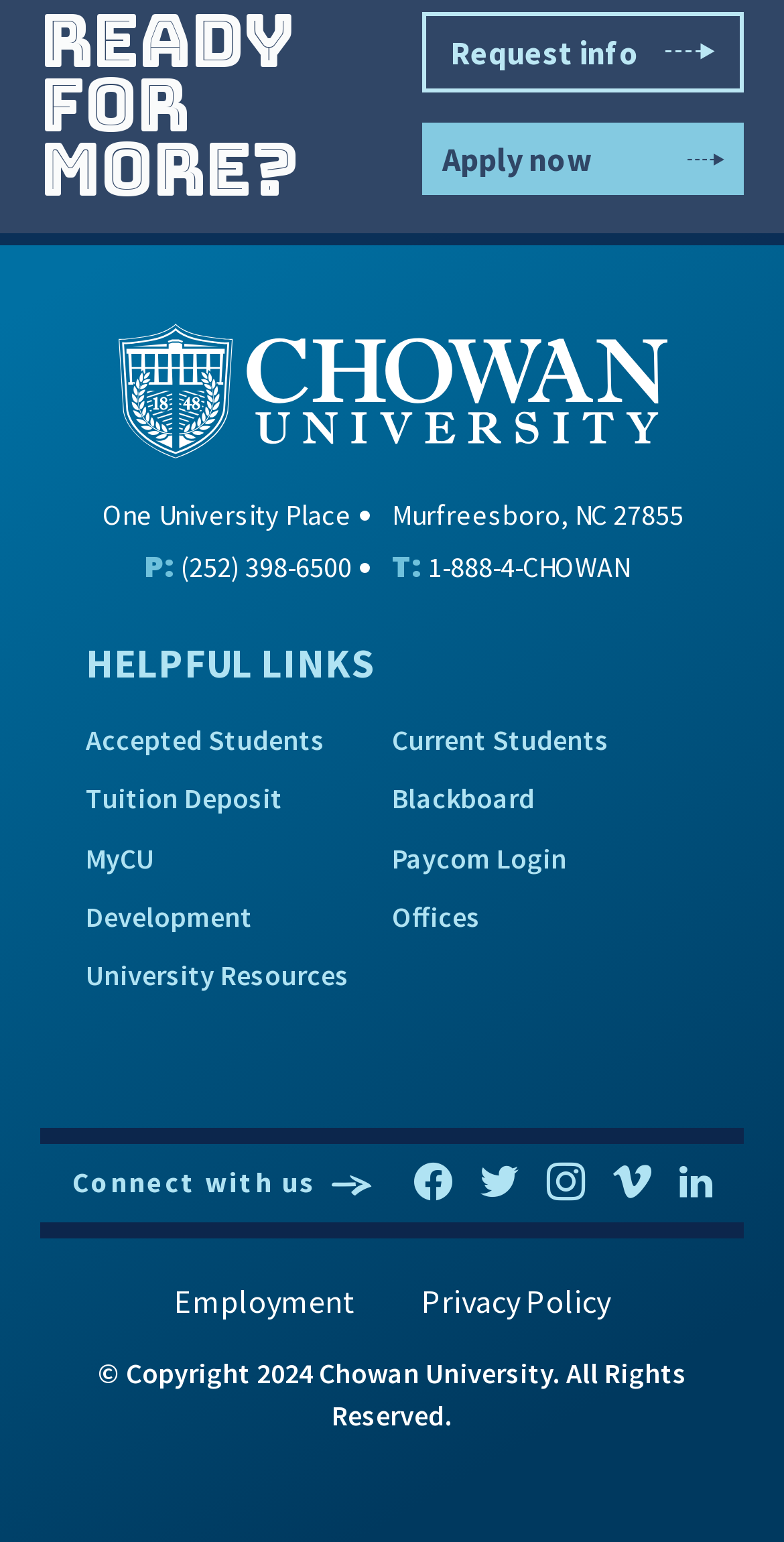Identify the bounding box coordinates of the region that needs to be clicked to carry out this instruction: "Click on 'Request info'". Provide these coordinates as four float numbers ranging from 0 to 1, i.e., [left, top, right, bottom].

[0.538, 0.008, 0.949, 0.06]